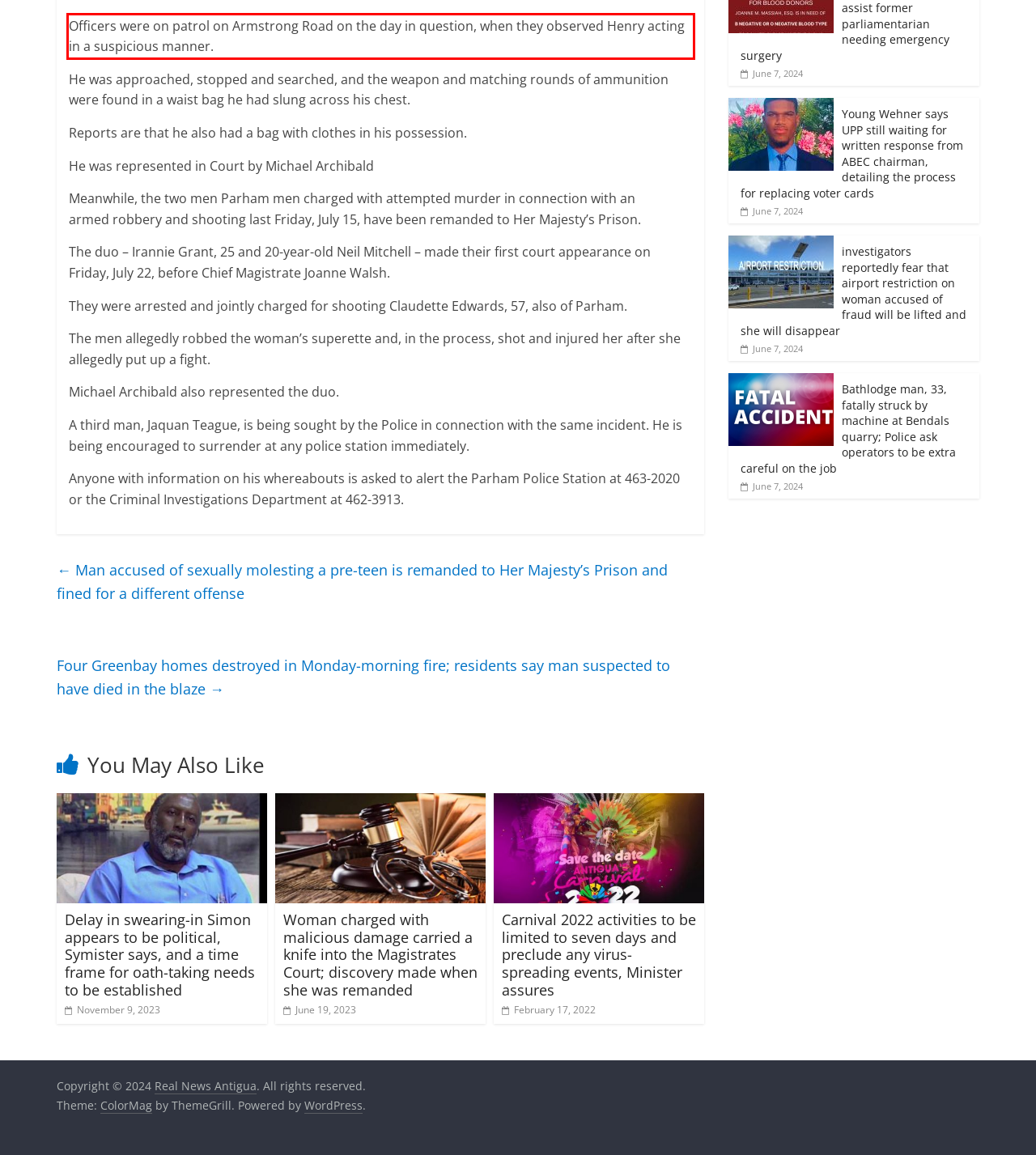Identify and extract the text within the red rectangle in the screenshot of the webpage.

Officers were on patrol on Armstrong Road on the day in question, when they observed Henry acting in a suspicious manner.